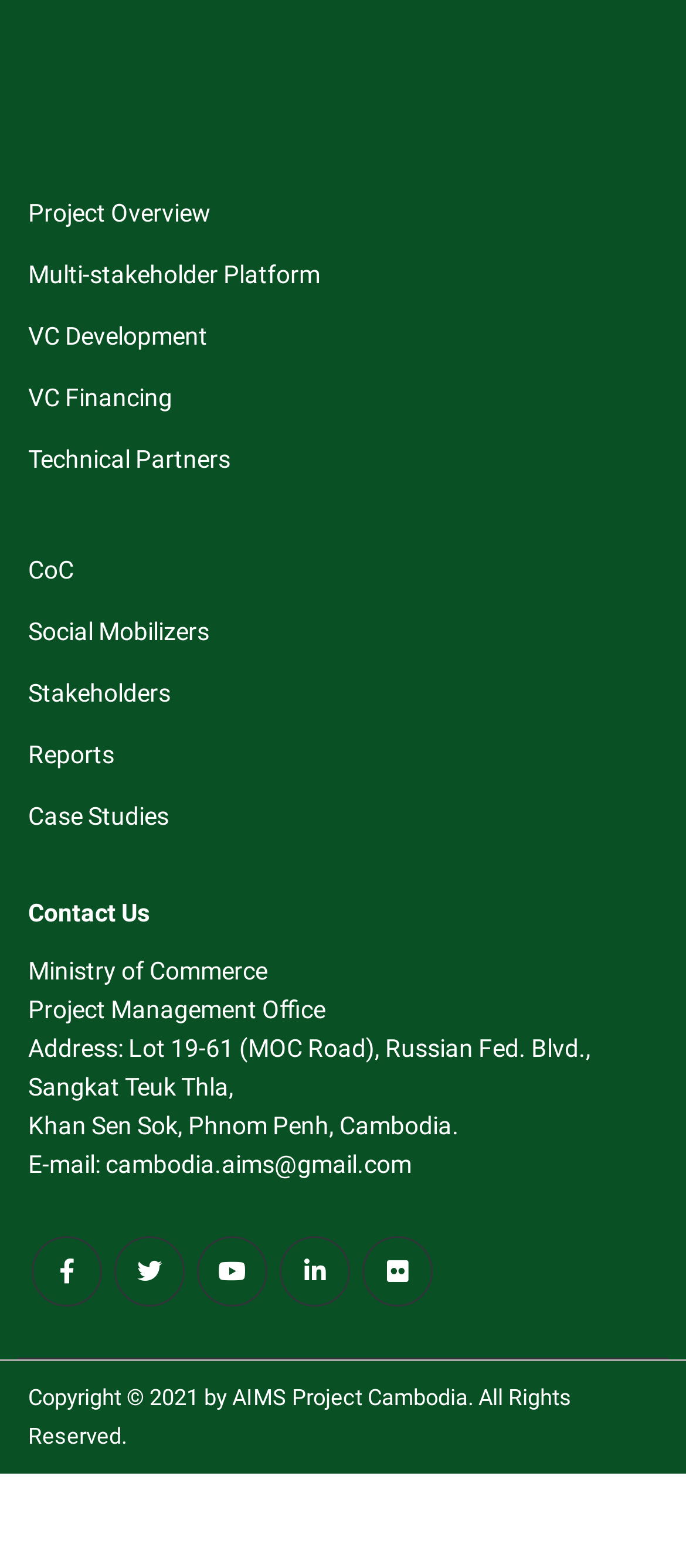Please give a succinct answer using a single word or phrase:
How many social media links are there?

5